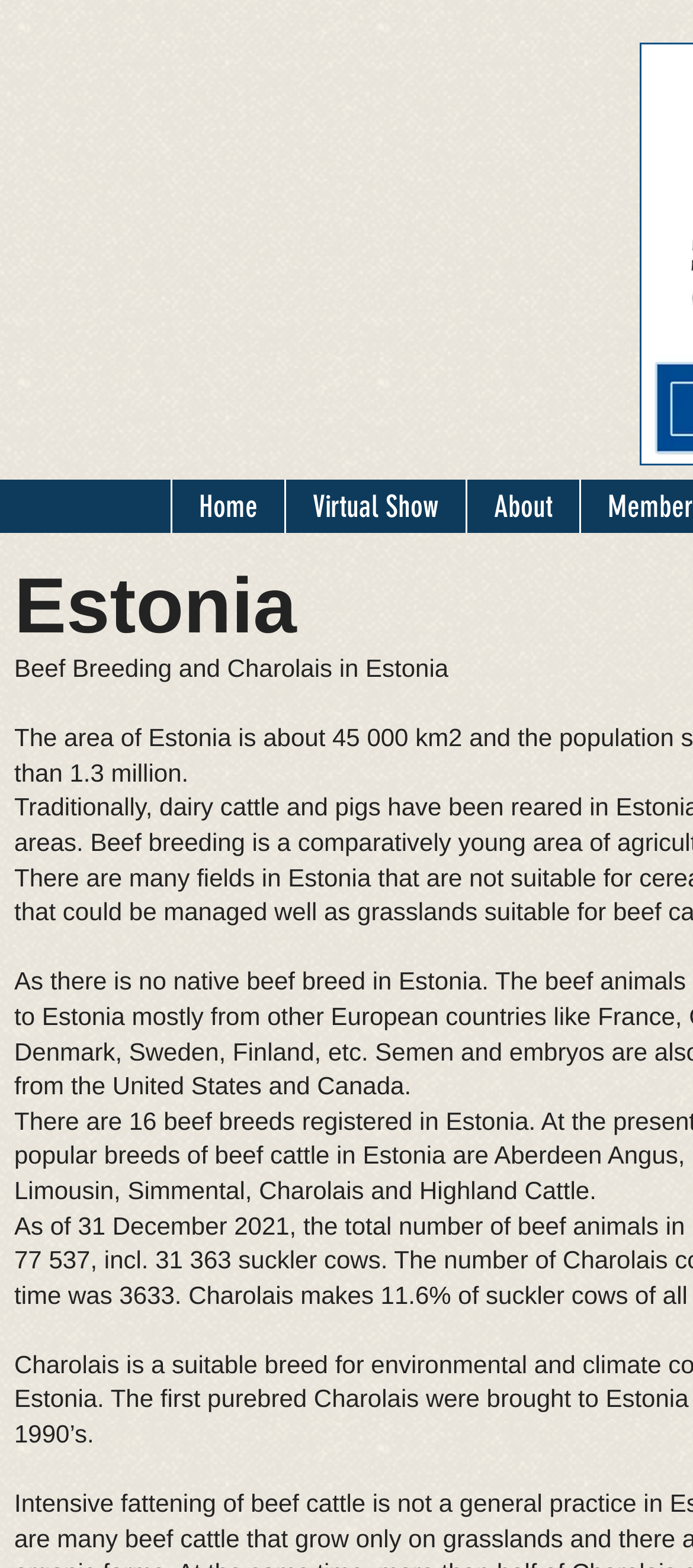How many main navigation links are there?
Carefully examine the image and provide a detailed answer to the question.

There are three main navigation links on the webpage, which are 'Home', 'Virtual Show', and 'About'. These links are located at the top of the webpage and are described by their corresponding A11ySubMenuIndication.